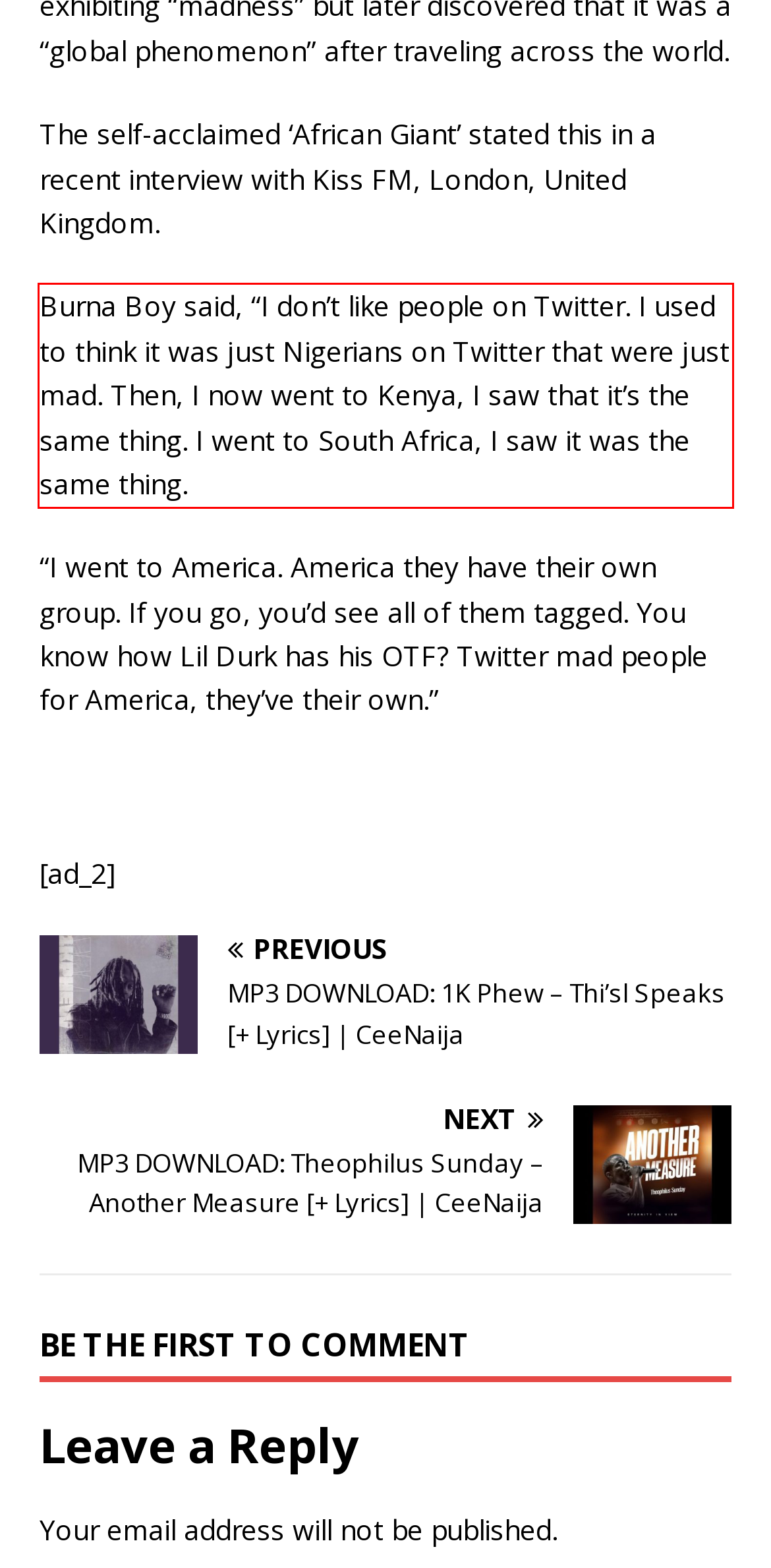Inspect the webpage screenshot that has a red bounding box and use OCR technology to read and display the text inside the red bounding box.

Burna Boy said, “I don’t like people on Twitter. I used to think it was just Nigerians on Twitter that were just mad. Then, I now went to Kenya, I saw that it’s the same thing. I went to South Africa, I saw it was the same thing.